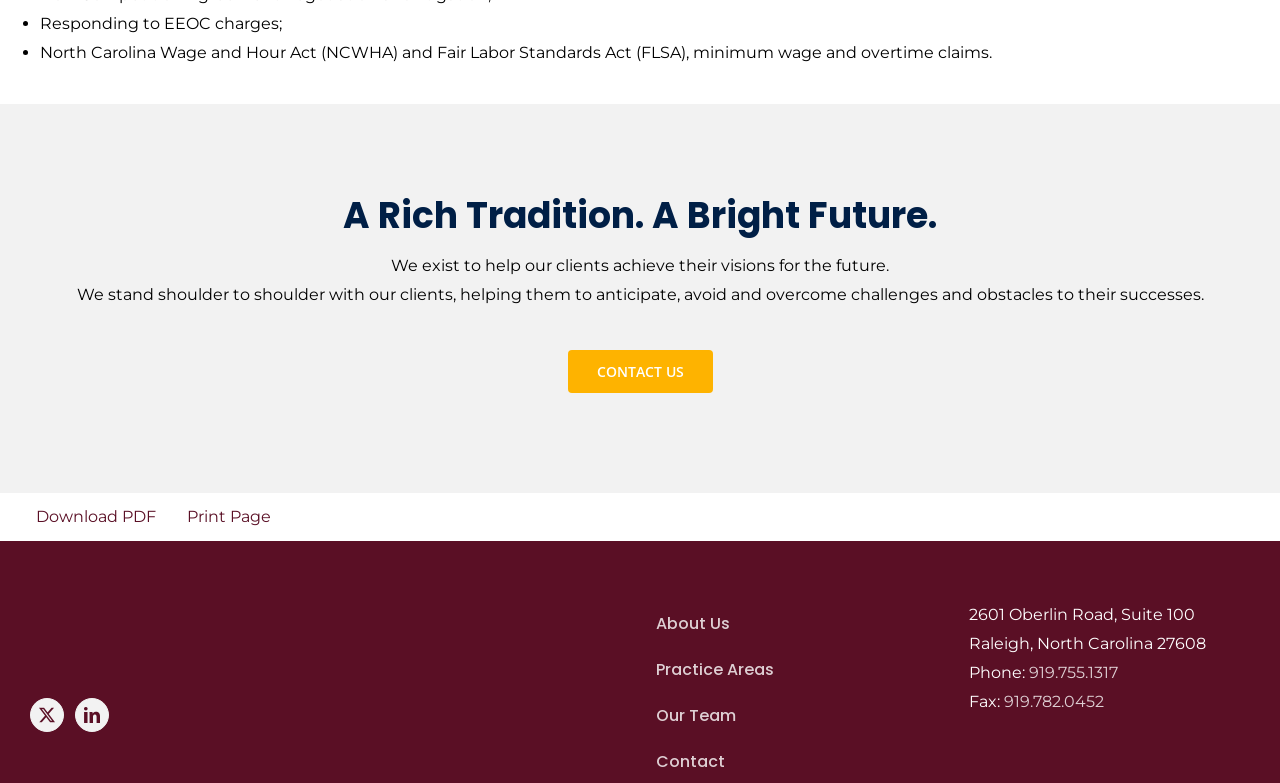Kindly determine the bounding box coordinates of the area that needs to be clicked to fulfill this instruction: "Visit Twitter".

[0.023, 0.891, 0.05, 0.934]